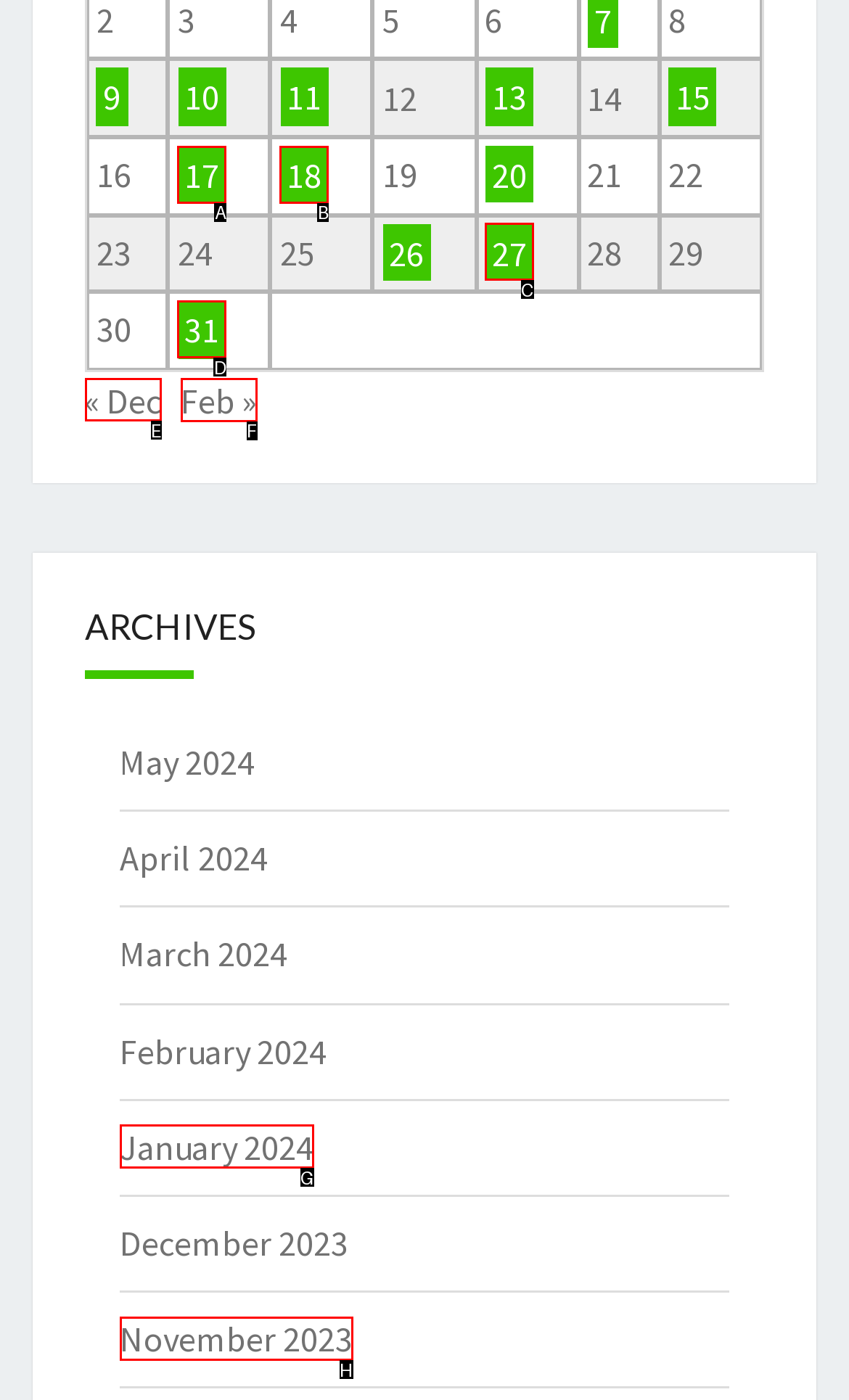Identify the correct option to click in order to complete this task: Go to previous month
Answer with the letter of the chosen option directly.

E